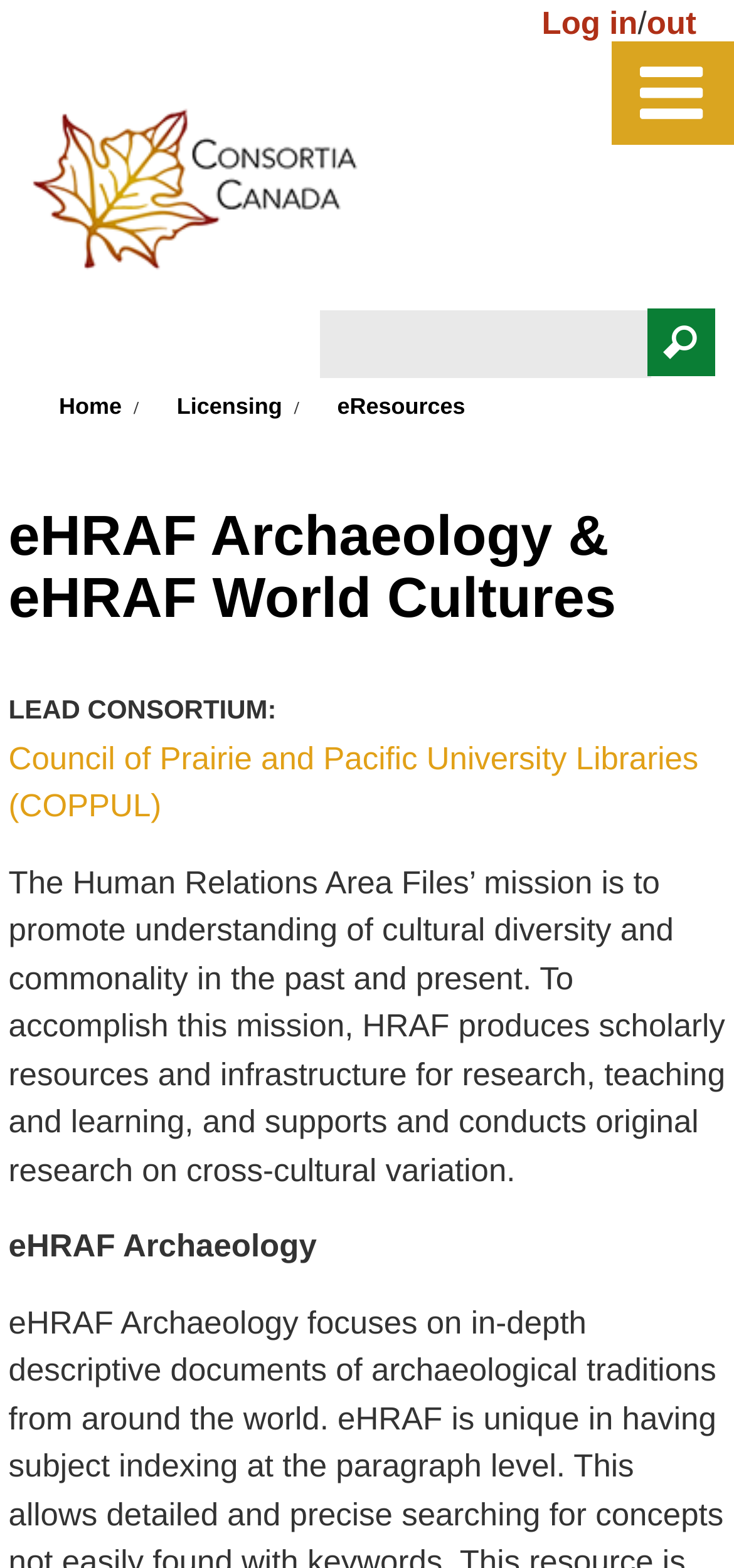Kindly determine the bounding box coordinates for the area that needs to be clicked to execute this instruction: "Explore eResources".

[0.459, 0.251, 0.634, 0.267]